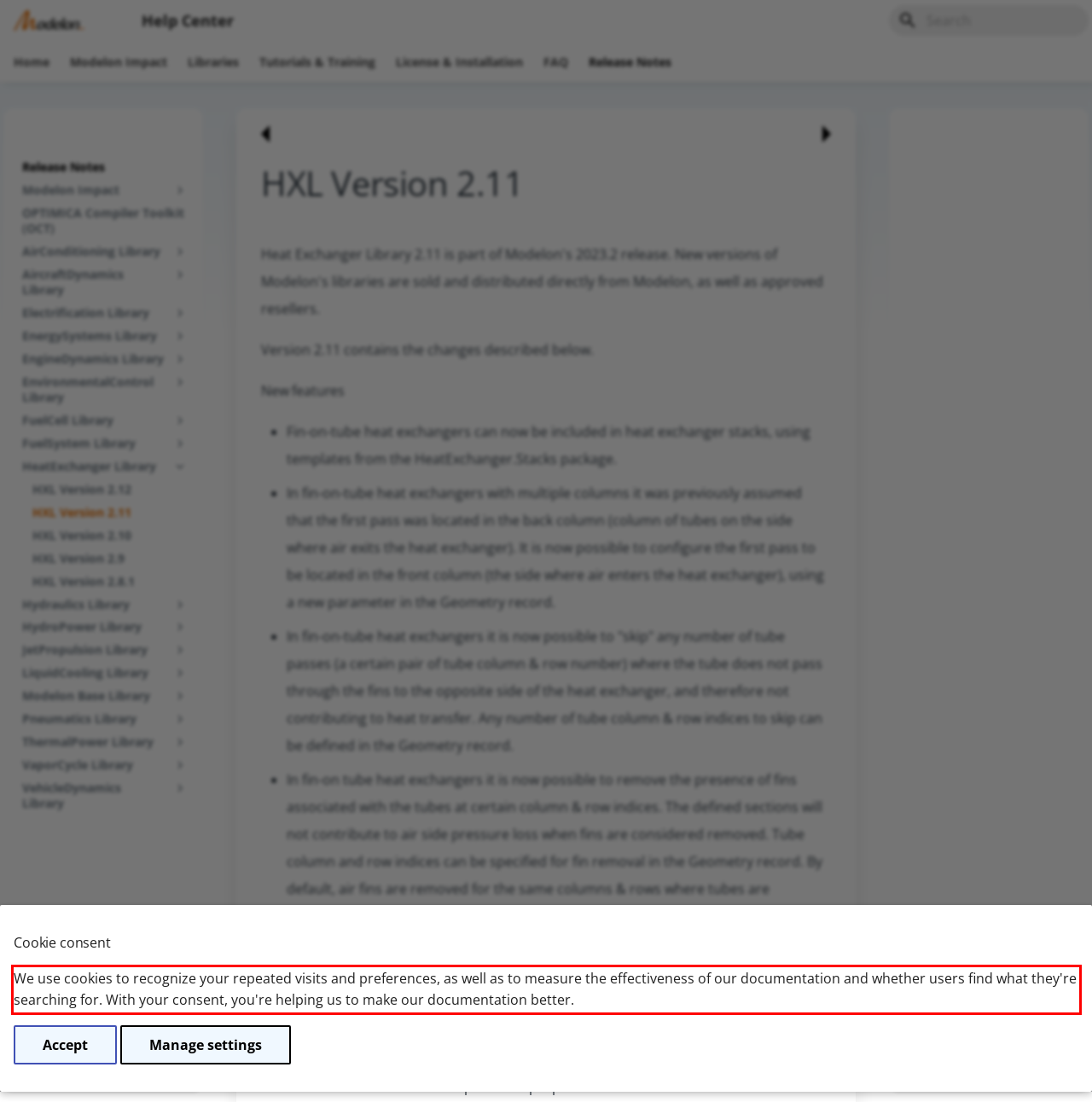Look at the screenshot of the webpage, locate the red rectangle bounding box, and generate the text content that it contains.

We use cookies to recognize your repeated visits and preferences, as well as to measure the effectiveness of our documentation and whether users find what they're searching for. With your consent, you're helping us to make our documentation better.